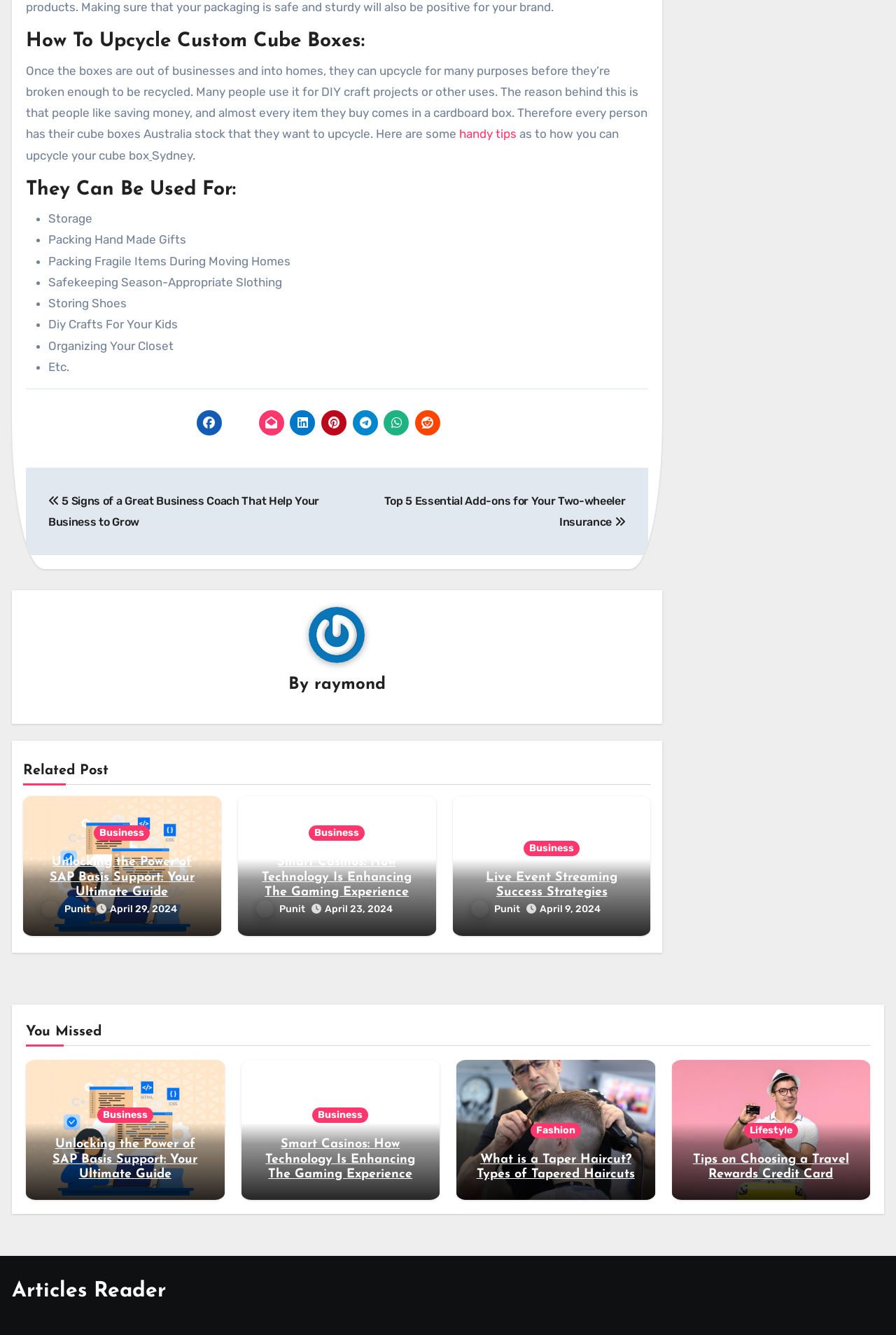Who is the author of the post?
Answer the question with a single word or phrase derived from the image.

raymond